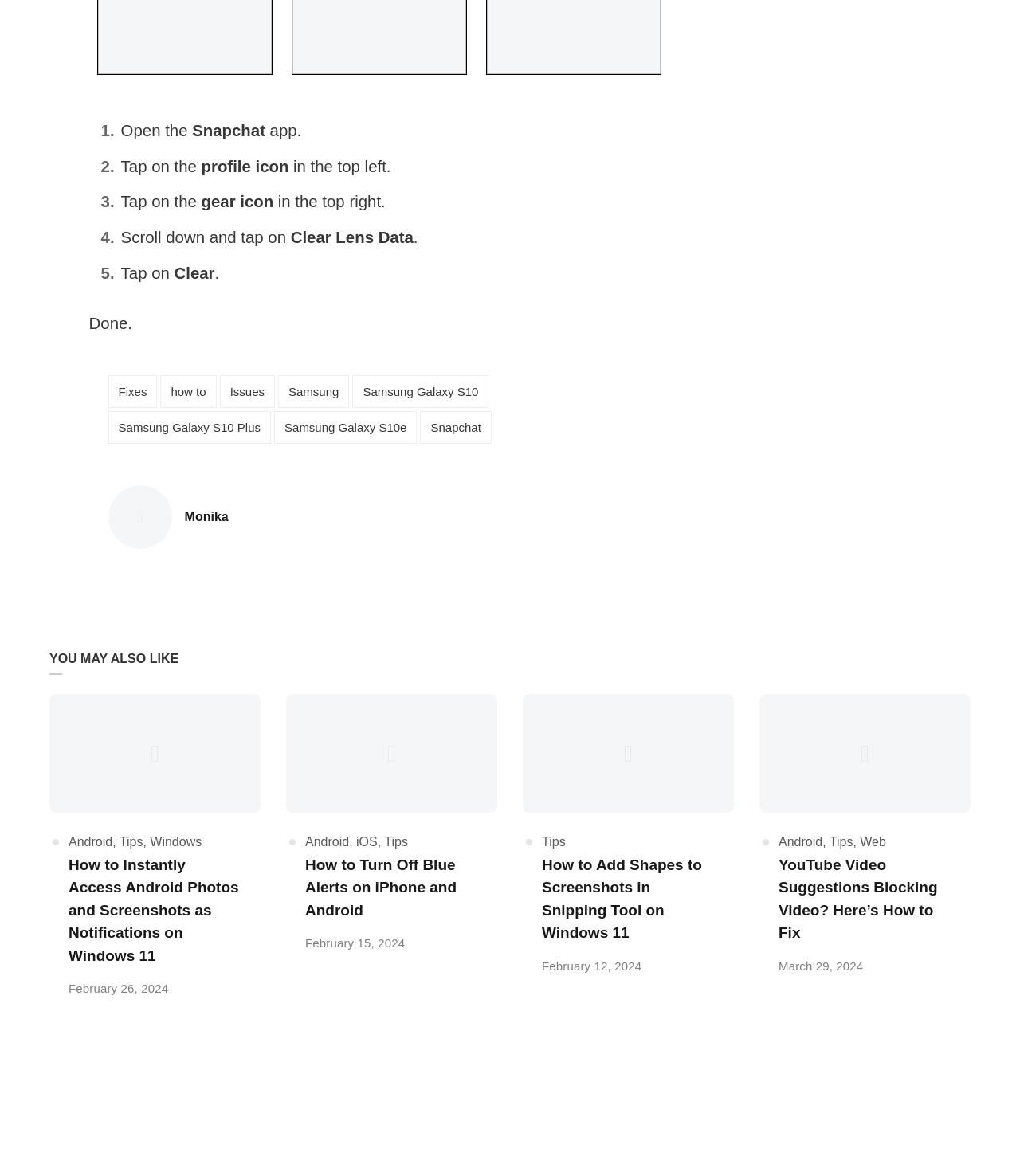Determine the bounding box for the HTML element described here: "Tips". The coordinates should be given as [left, top, right, bottom] with each number being a float between 0 and 1.

[0.531, 0.71, 0.554, 0.722]